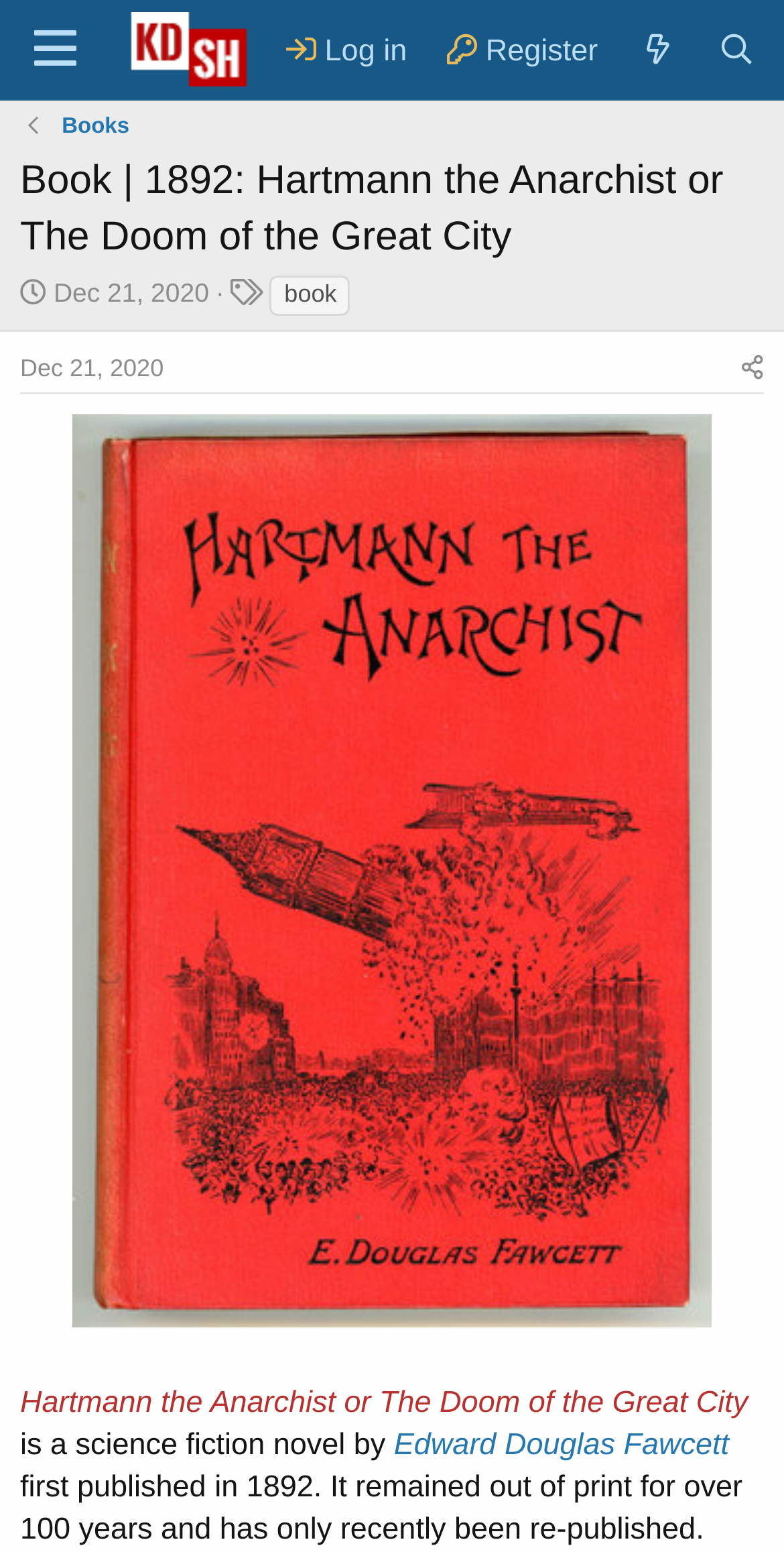Who is the author of the book?
Carefully examine the image and provide a detailed answer to the question.

I found the author's name by reading the text on the webpage, which says 'is a science fiction novel by Edward Douglas Fawcett'. The author's name is 'Edward Douglas Fawcett'.